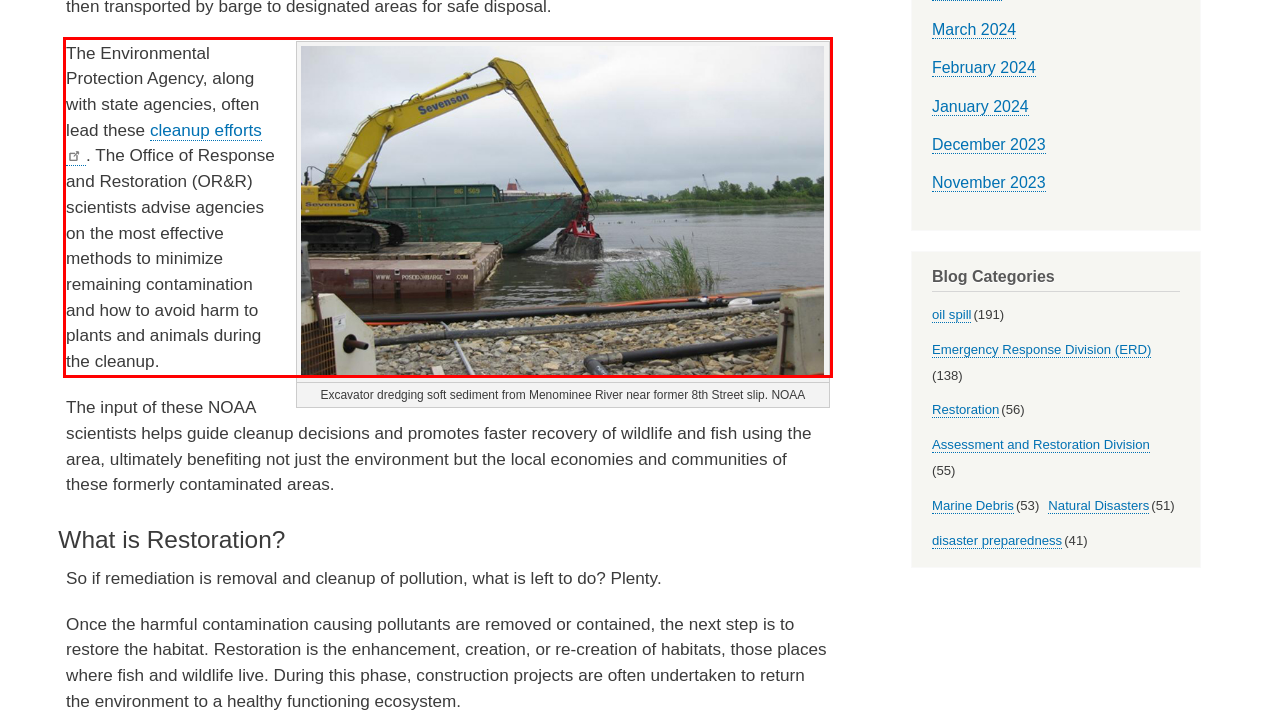Please take the screenshot of the webpage, find the red bounding box, and generate the text content that is within this red bounding box.

The Environmental Protection Agency, along with state agencies, often lead these cleanup efforts. The Office of Response and Restoration (OR&R) scientists advise agencies on the most effective methods to minimize remaining contamination and how to avoid harm to plants and animals during the cleanup.